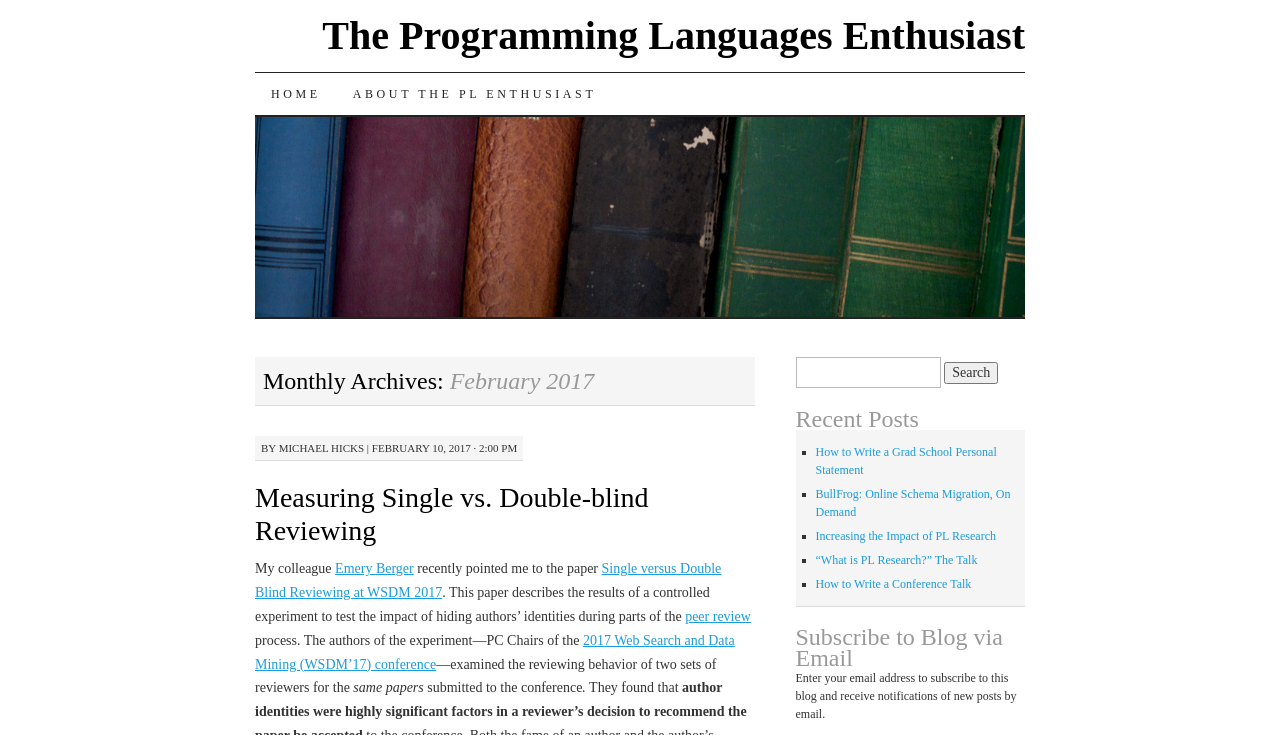Please give a succinct answer to the question in one word or phrase:
What is the topic of the first post?

Measuring Single vs. Double-blind Reviewing